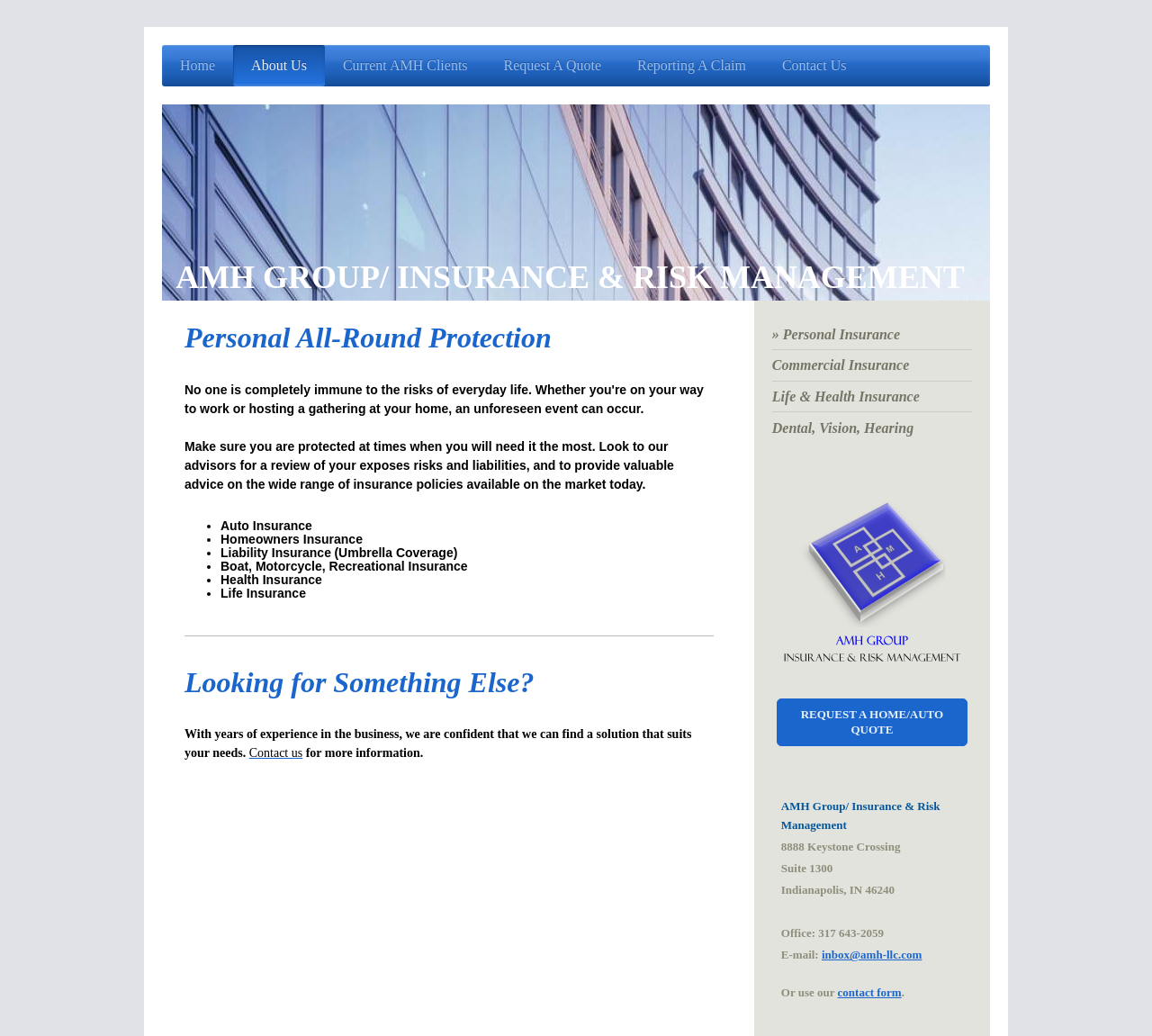Show the bounding box coordinates for the HTML element as described: "Life & Health Insurance".

[0.67, 0.368, 0.844, 0.398]